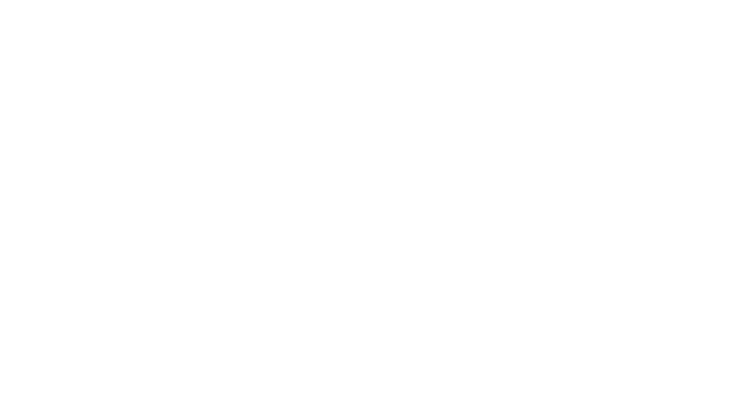Generate a detailed caption that describes the image.

This image illustrates the "SWOT Analysis Infographics Template," which is part of a collection designed for enhancing presentations in PowerPoint and Google Slides. It effectively presents the SWOT (Strengths, Weaknesses, Opportunities, Threats) framework, enabling users to strategically analyze and visualize relevant factors influencing business or project outcomes. The design typically incorporates sections for each component of the SWOT analysis, featuring clear typography and engaging graphics to facilitate understanding and communication of ideas. This template is especially useful for professionals seeking to enhance their presentations with structured visual aids that promote strategic discussions.